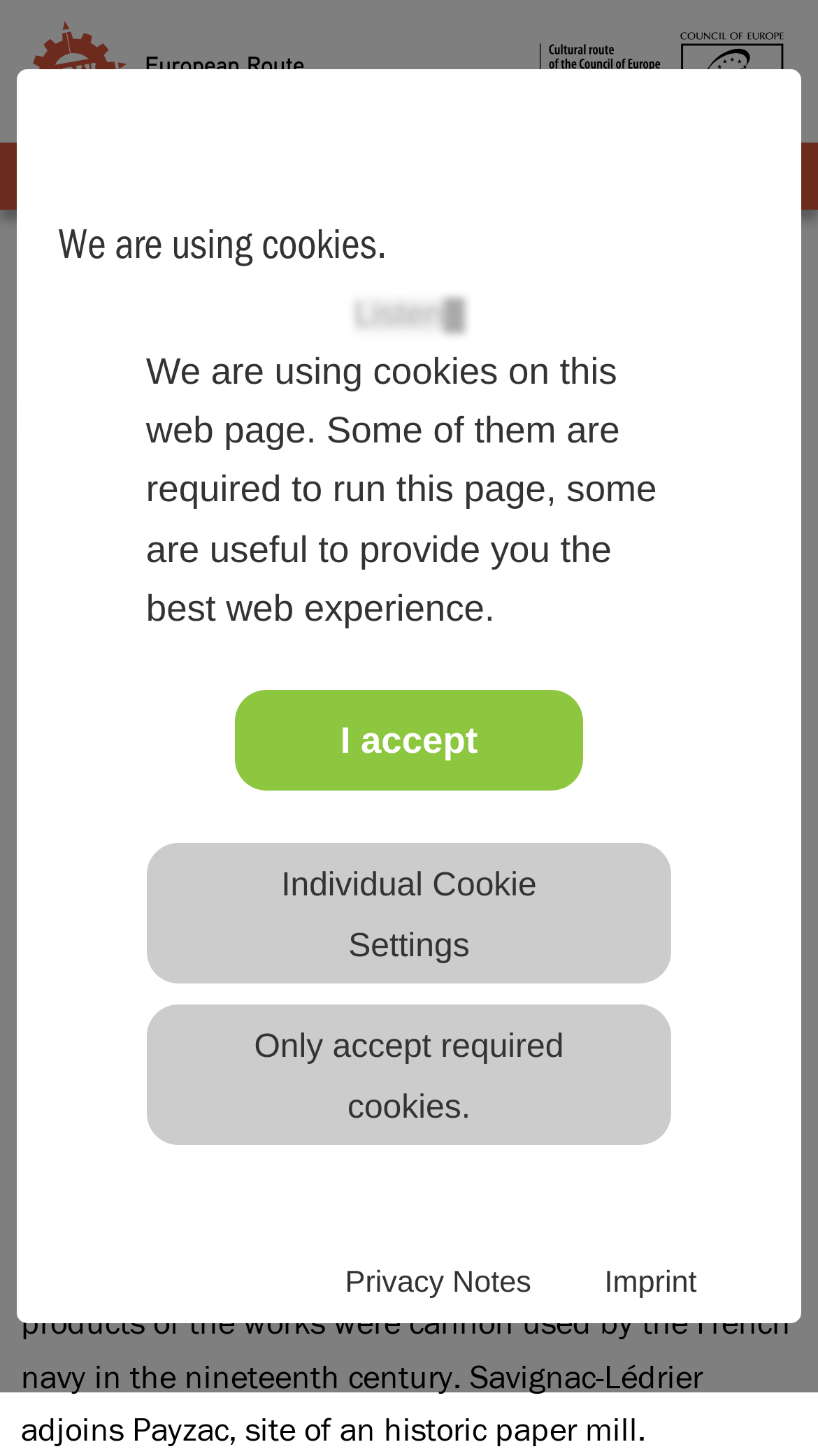Please mark the clickable region by giving the bounding box coordinates needed to complete this instruction: "Visit the Cultural route of the Council of Europe".

[0.659, 0.036, 0.959, 0.062]